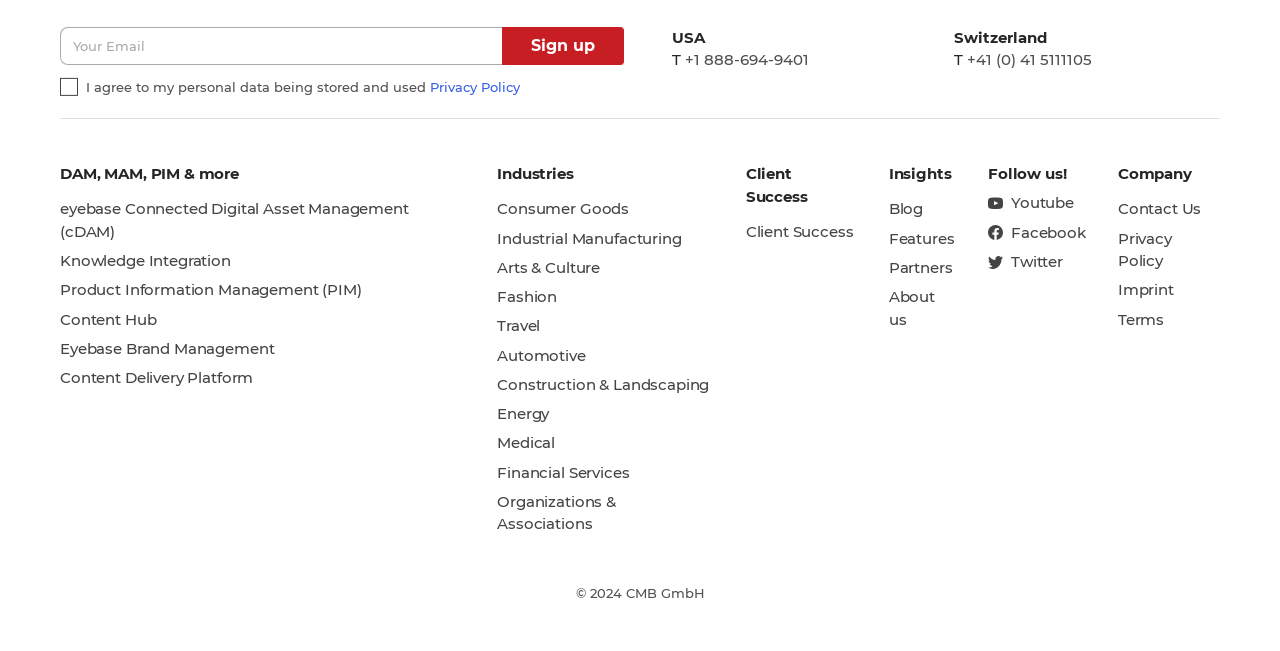Find the bounding box coordinates of the element's region that should be clicked in order to follow the given instruction: "Subscribe to the newsletter". The coordinates should consist of four float numbers between 0 and 1, i.e., [left, top, right, bottom].

None